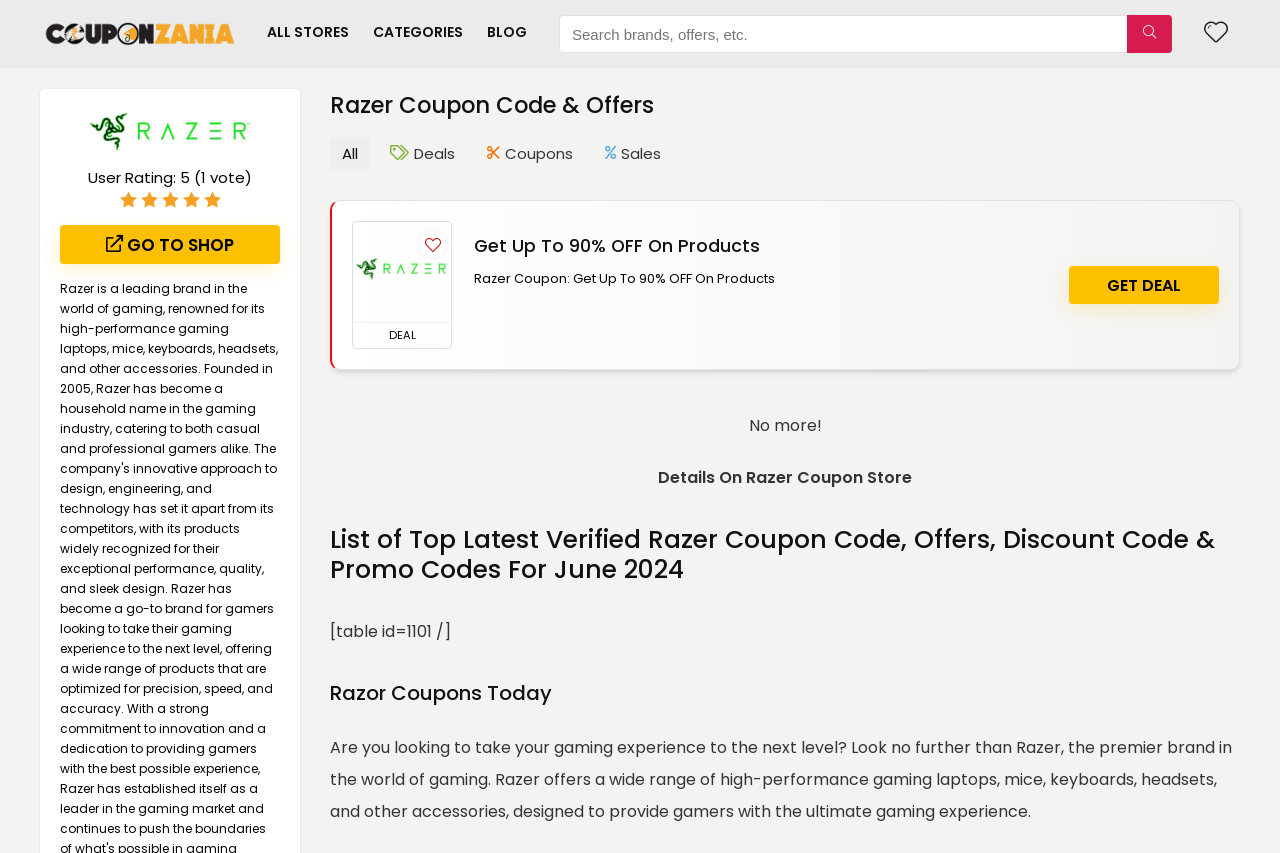What is the rating of Razer?
Look at the screenshot and provide an in-depth answer.

The rating of Razer can be found in the section where it says 'User Rating:' followed by the rating '5' and '(vote)'.